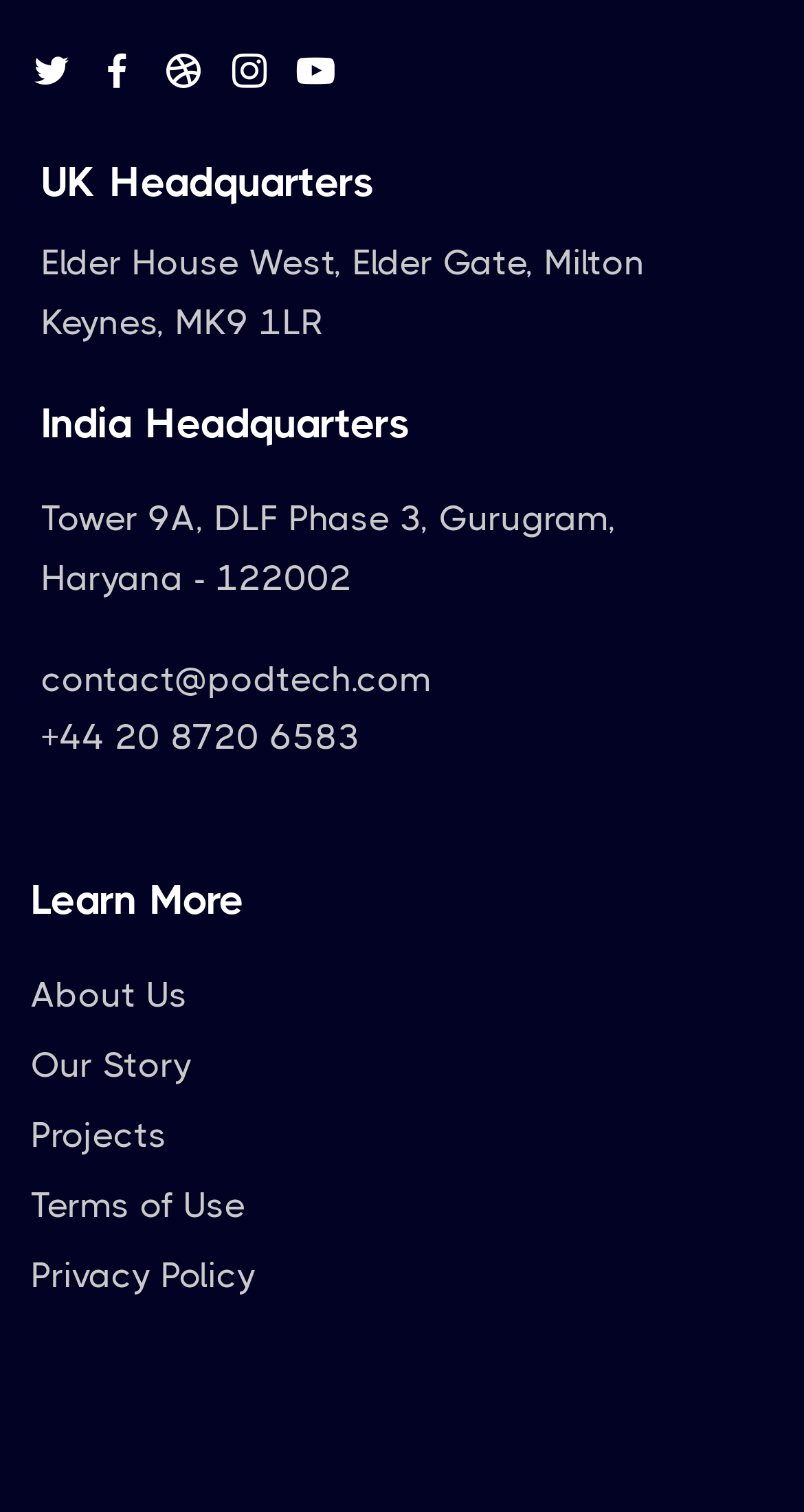What is the address of the UK Headquarters?
Answer the question in as much detail as possible.

I found the heading 'UK Headquarters' on the webpage, and below it, there is a static text element containing the address 'Elder House West, Elder Gate, Milton Keynes, MK9 1LR', which is the address of the UK Headquarters.